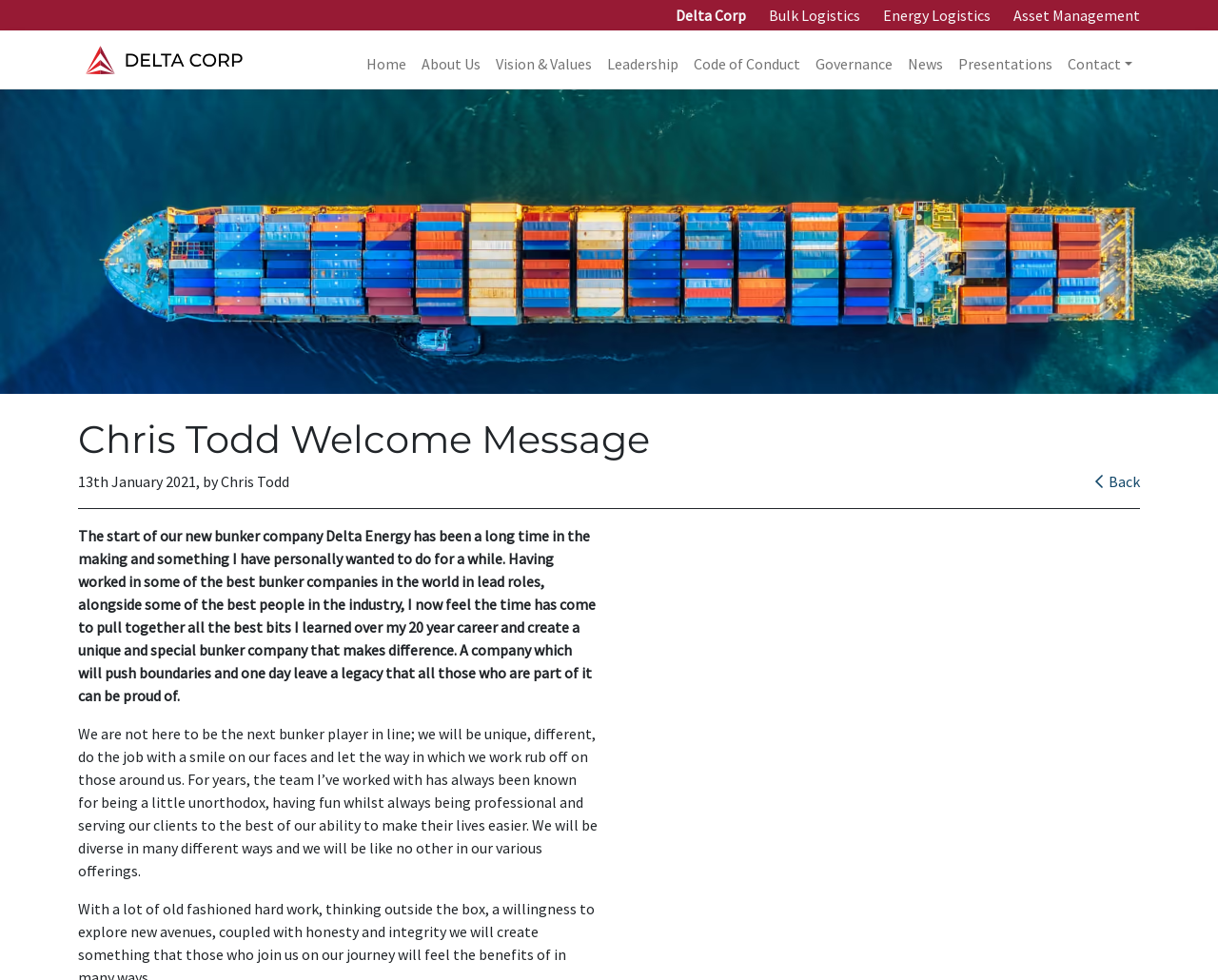Find and indicate the bounding box coordinates of the region you should select to follow the given instruction: "Click on Energy Logistics link".

[0.725, 0.004, 0.813, 0.027]